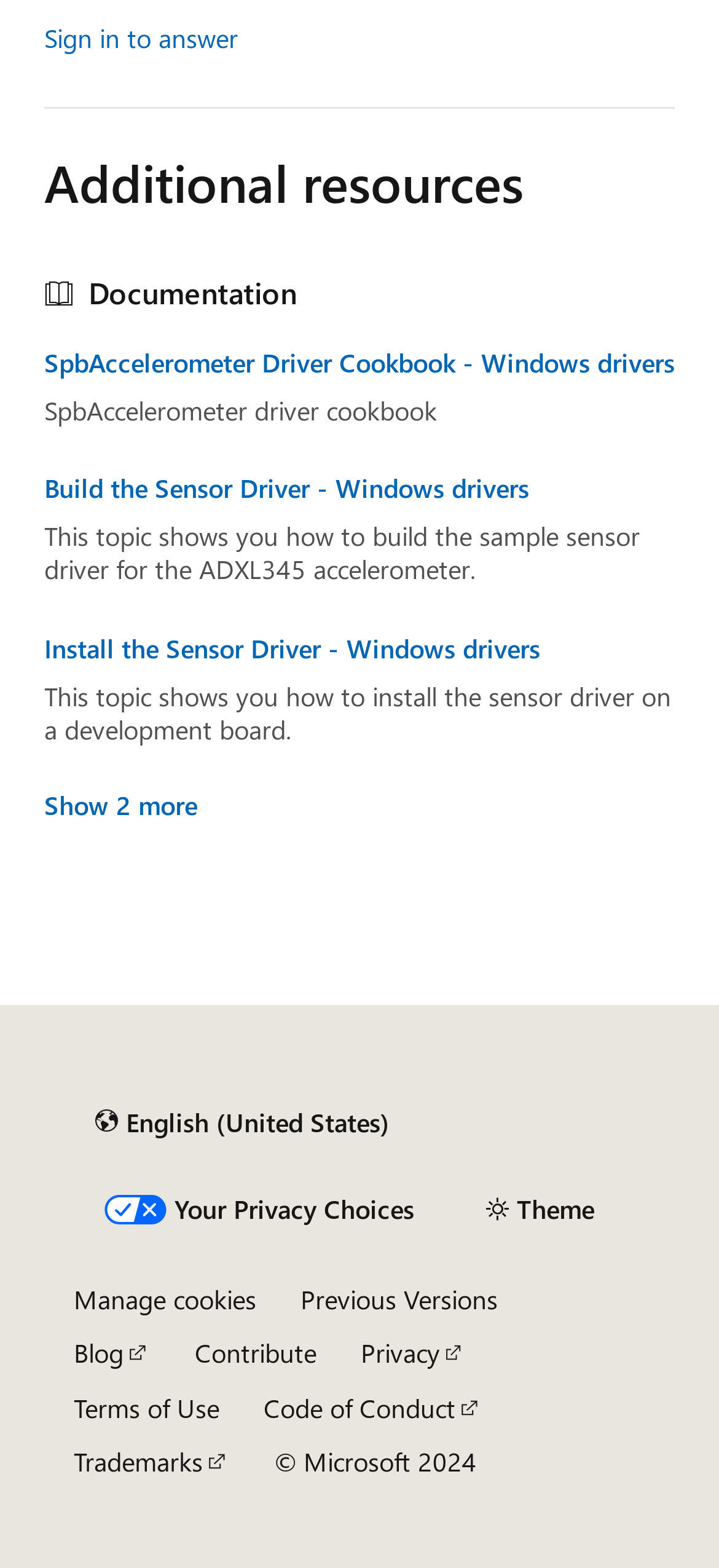Pinpoint the bounding box coordinates for the area that should be clicked to perform the following instruction: "Change the theme".

[0.646, 0.753, 0.856, 0.79]